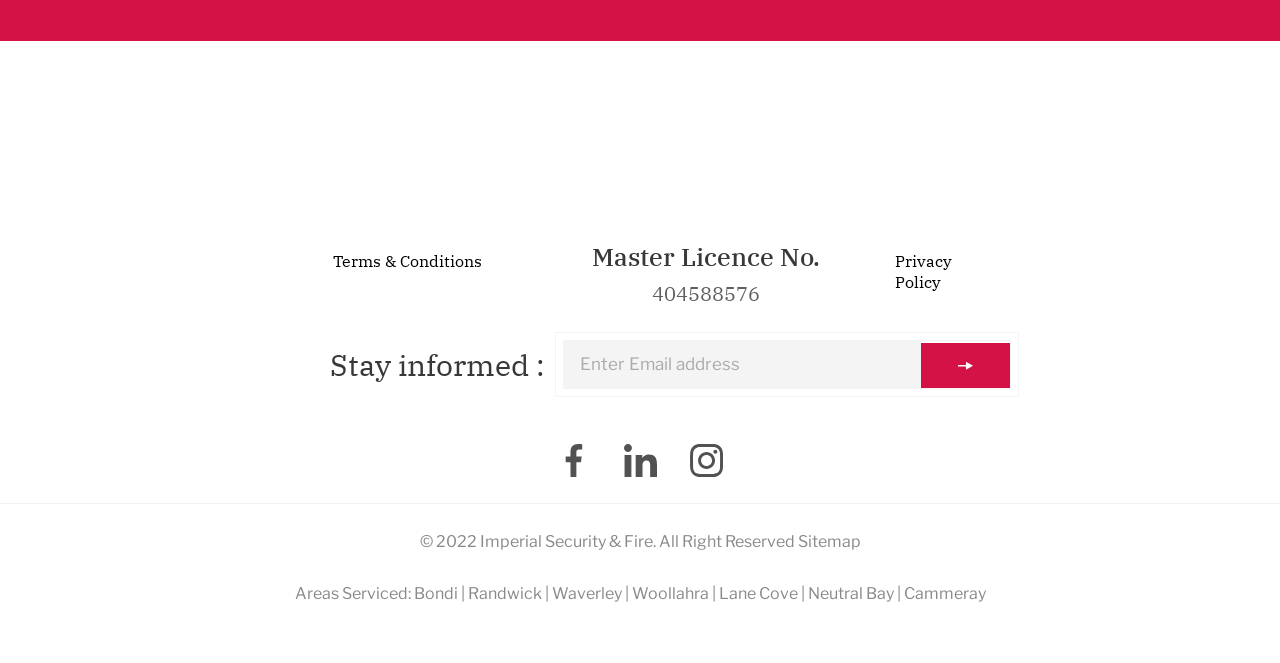What is the purpose of the textbox?
Look at the image and provide a detailed response to the question.

The textbox is located below the 'Stay informed :' heading, and it has a label 'Email' next to it, indicating that it is used to input an email address.